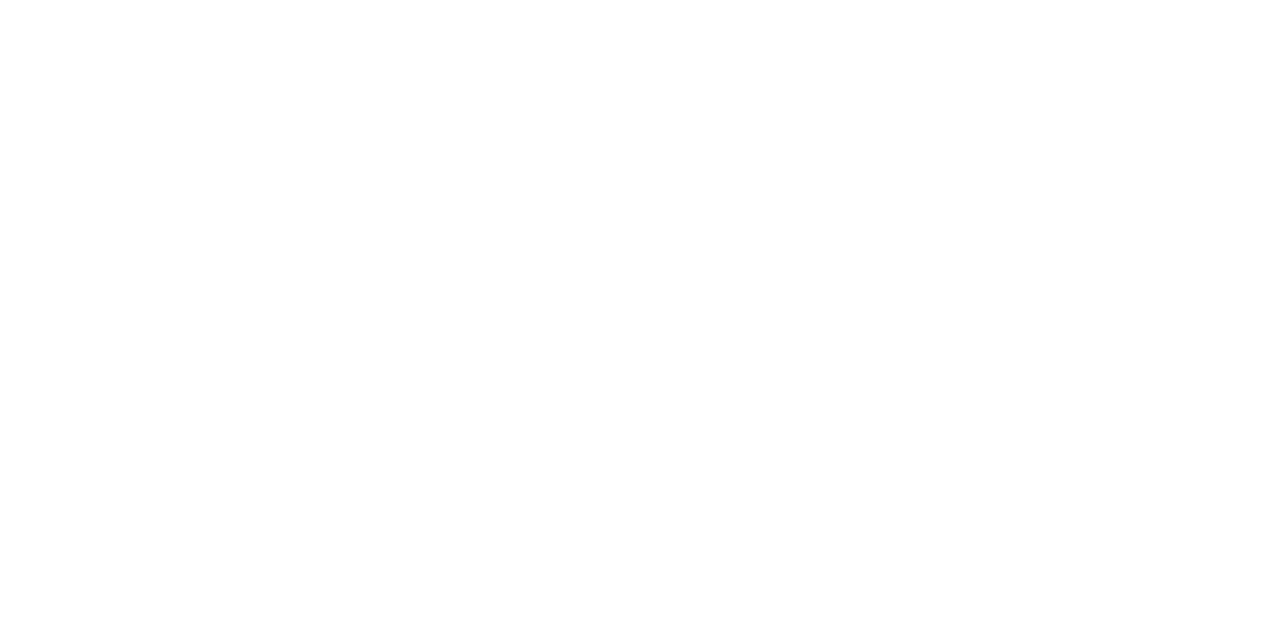Pinpoint the bounding box coordinates of the area that should be clicked to complete the following instruction: "Visit Facebook page". The coordinates must be given as four float numbers between 0 and 1, i.e., [left, top, right, bottom].

[0.422, 0.639, 0.447, 0.689]